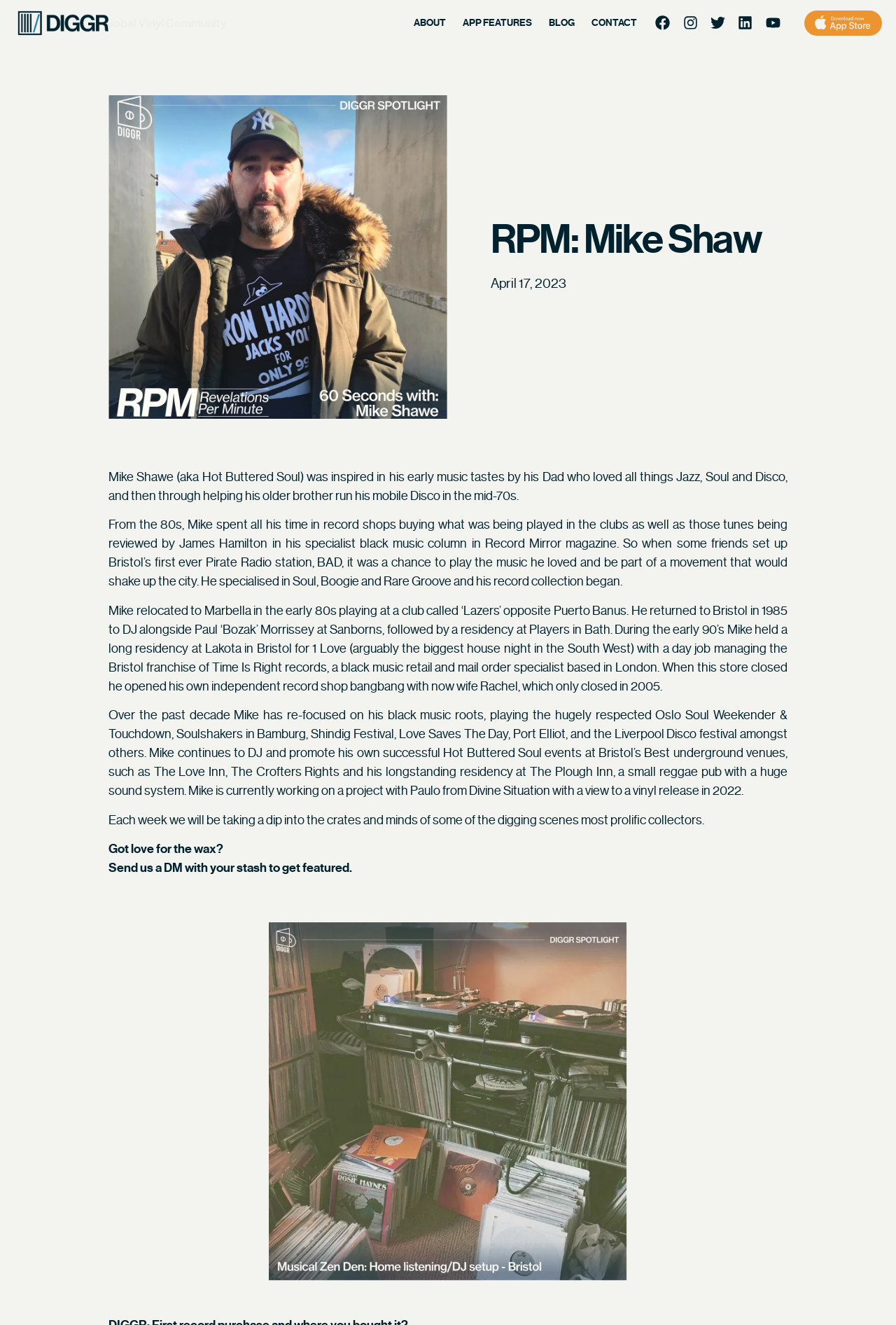How many social media links are available on this webpage?
Examine the webpage screenshot and provide an in-depth answer to the question.

I counted the number of social media links by looking at the link elements with images, which are Facebook, Instagram, Twitter, Linkedin, and Youtube. There are 5 social media links in total.